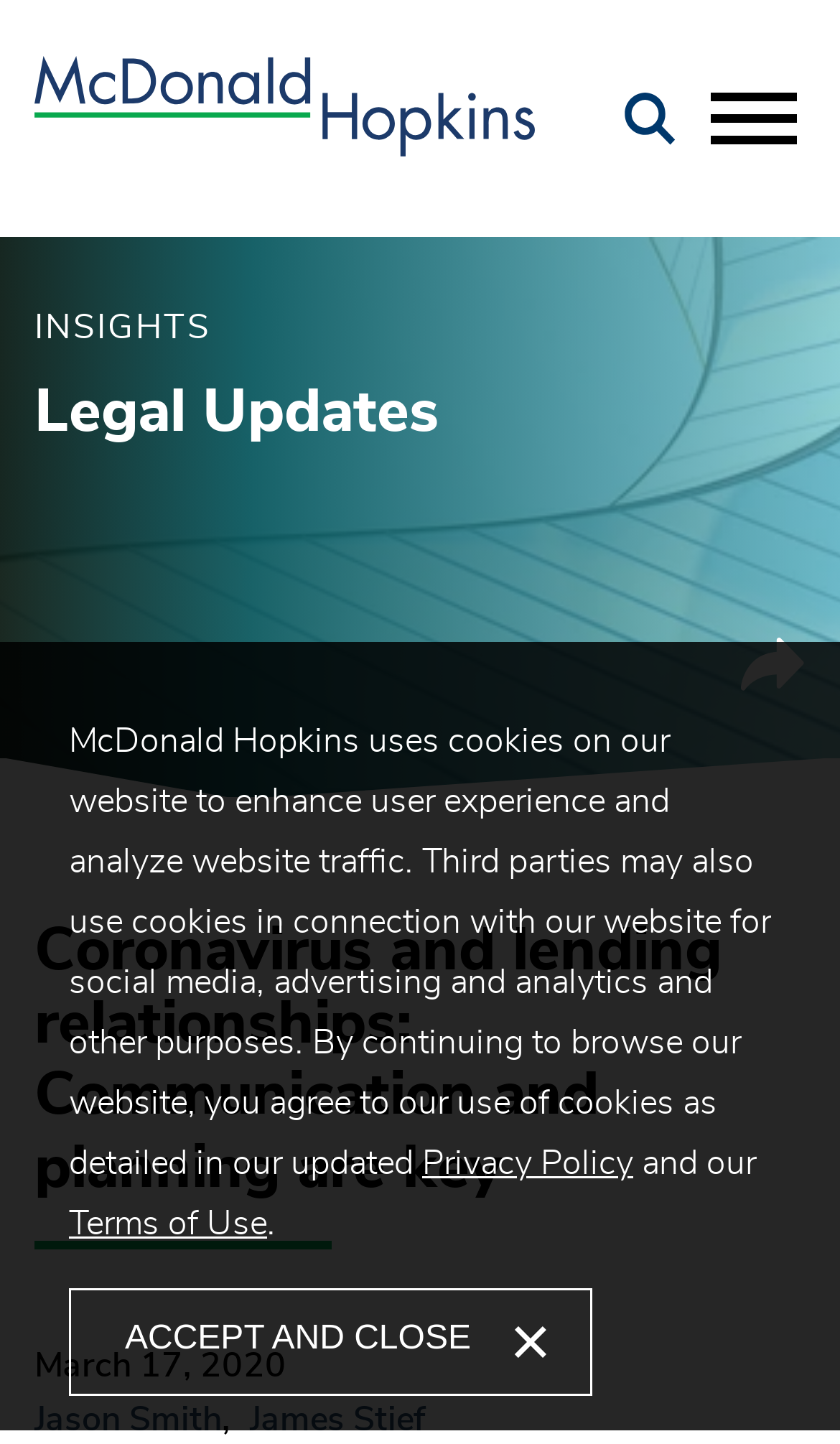Extract the bounding box of the UI element described as: "Menu".

[0.836, 0.061, 0.959, 0.106]